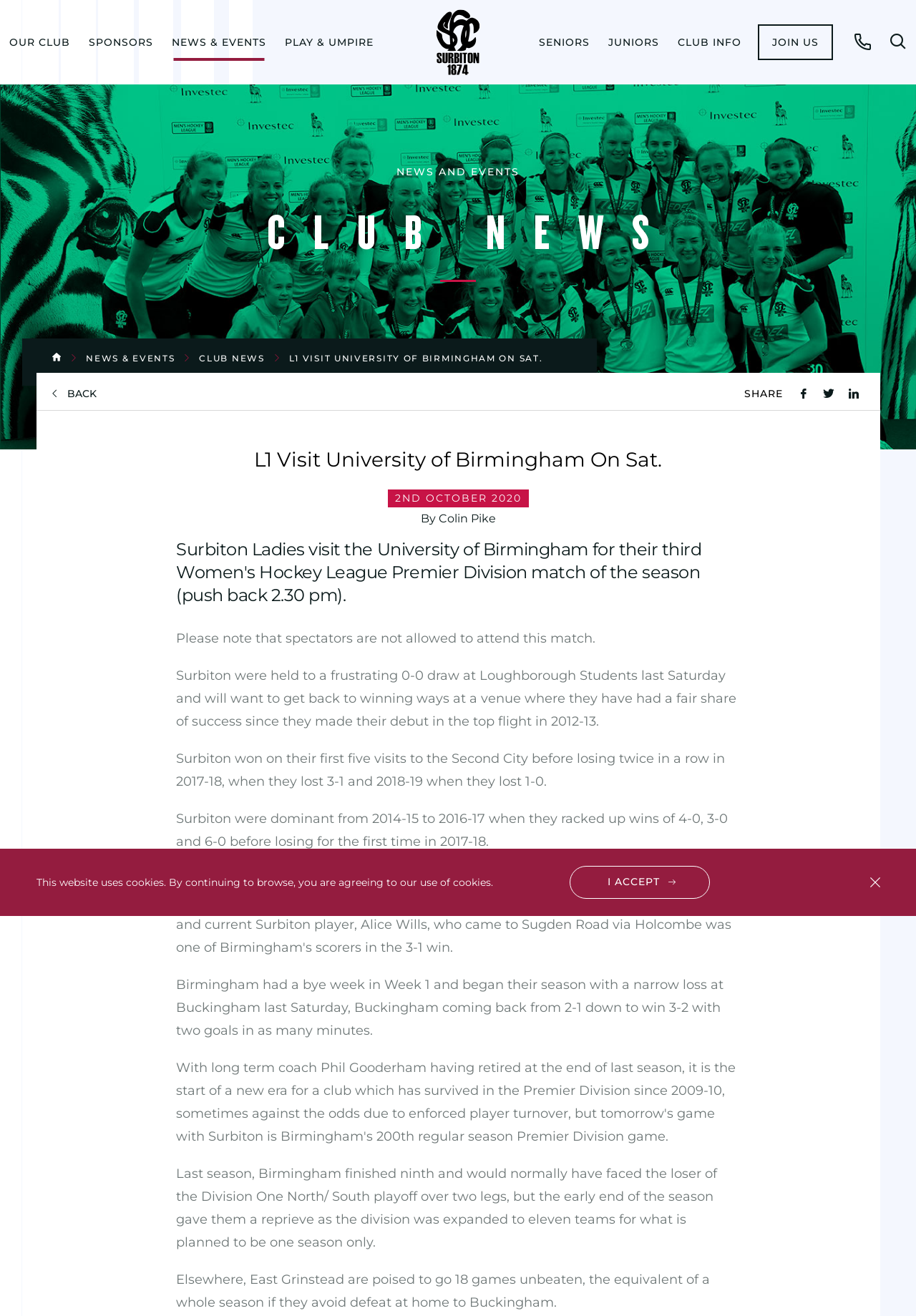Based on the image, please respond to the question with as much detail as possible:
Who wrote the article?

The author of the article can be found in the article content, which mentions 'By Colin Pike' at the top of the article.